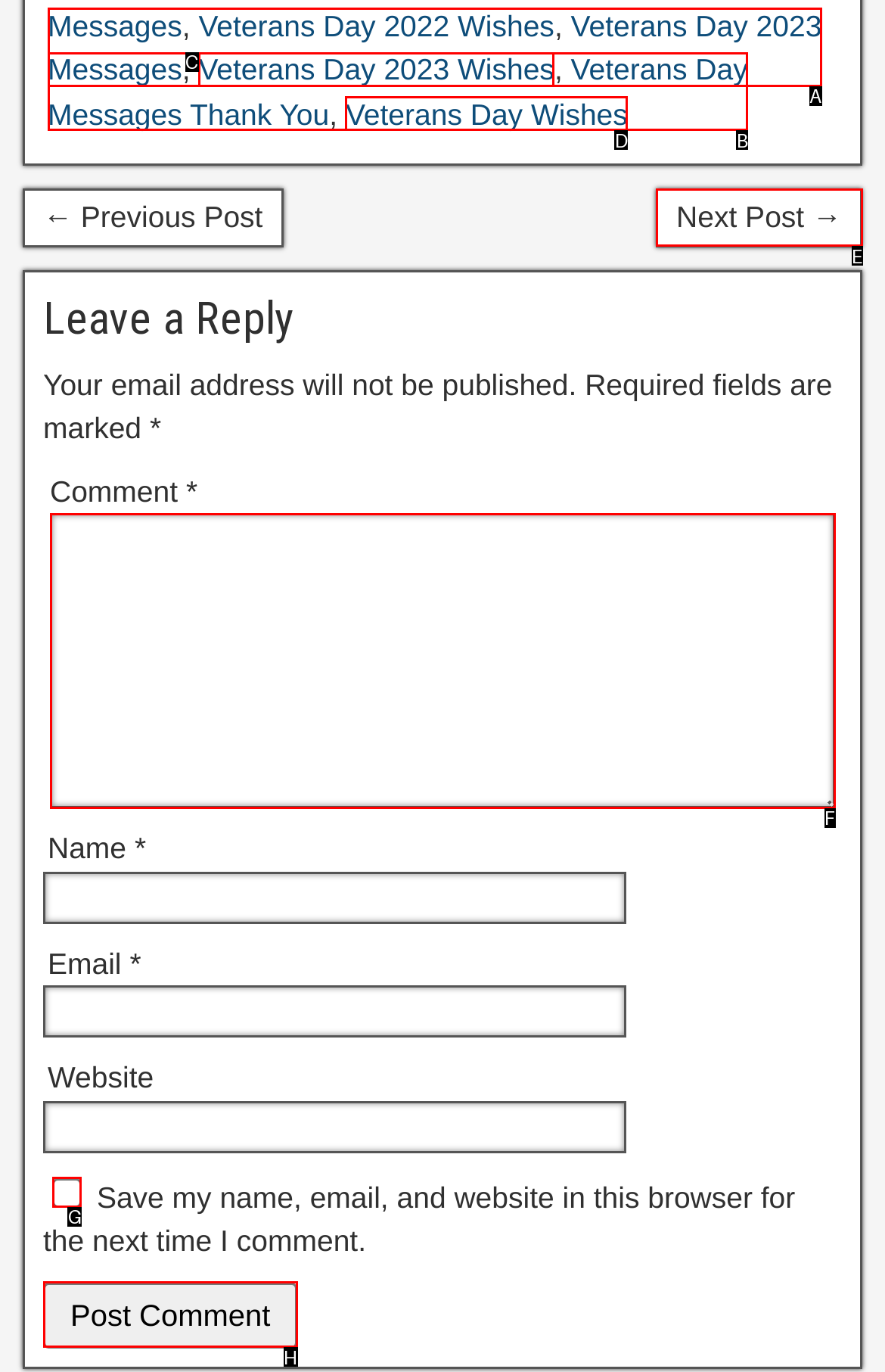Indicate which UI element needs to be clicked to fulfill the task: Check Save my name, email, and website in this browser for the next time I comment
Answer with the letter of the chosen option from the available choices directly.

G